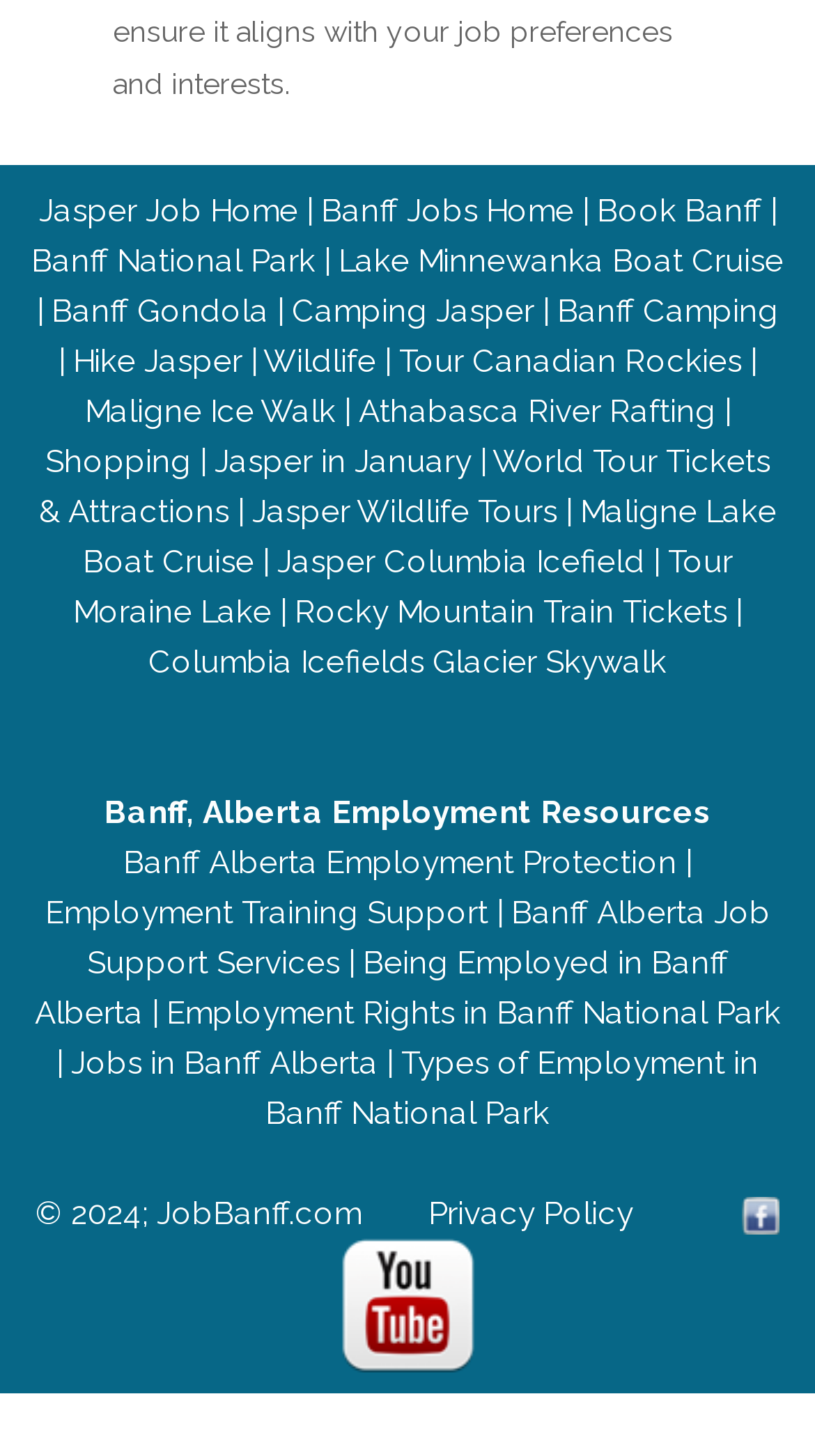Please identify the bounding box coordinates of the clickable region that I should interact with to perform the following instruction: "Explore Banff National Park". The coordinates should be expressed as four float numbers between 0 and 1, i.e., [left, top, right, bottom].

[0.038, 0.166, 0.387, 0.192]